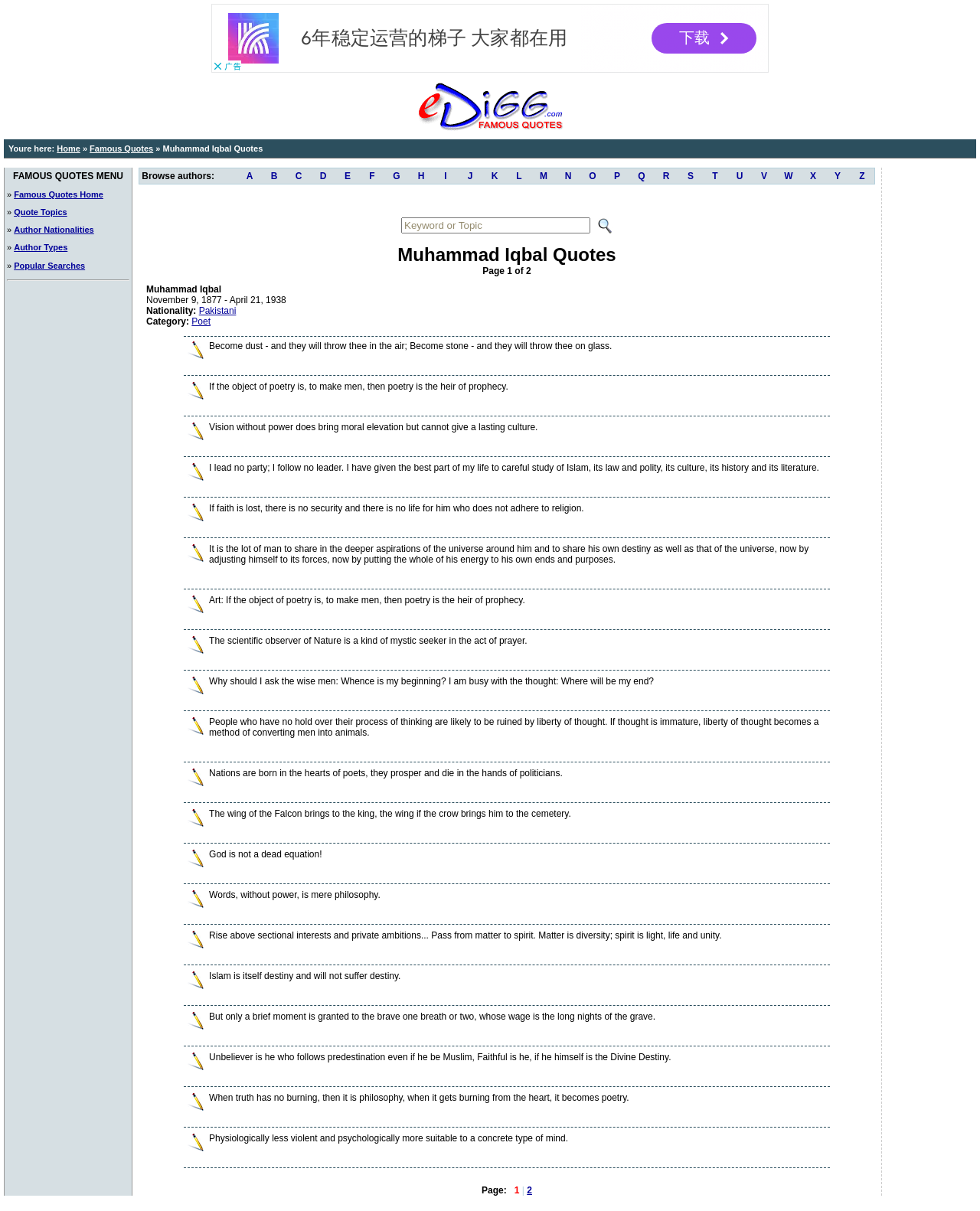Identify the bounding box coordinates for the UI element described as: "Author Nationalities". The coordinates should be provided as four floats between 0 and 1: [left, top, right, bottom].

[0.014, 0.186, 0.096, 0.193]